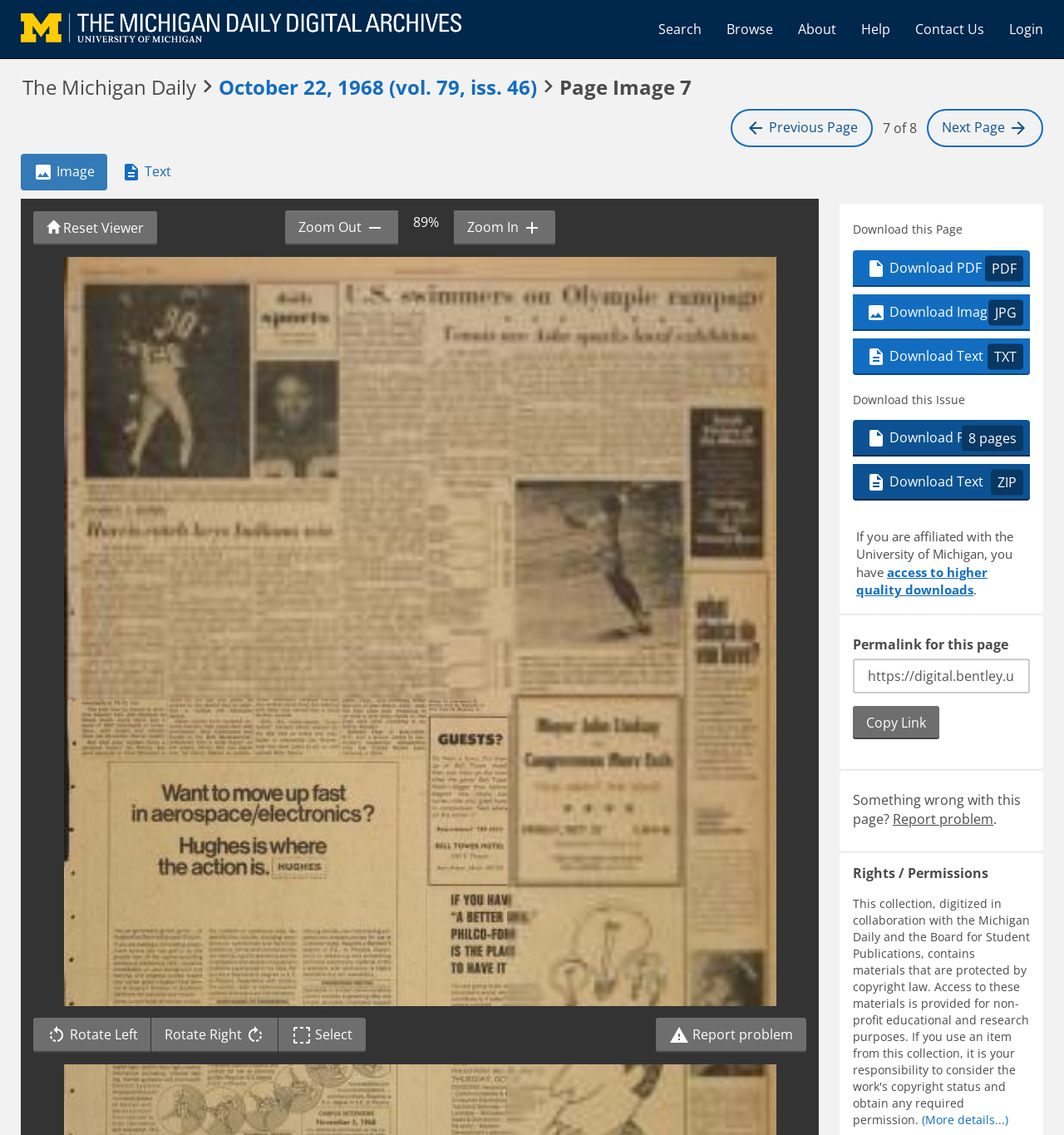Locate and extract the headline of this webpage.

The Michigan Daily  October 22, 1968 (vol. 79, iss. 46)  Page Image 7